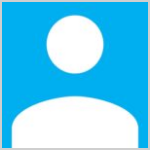What is the purpose of this icon?
Using the visual information, respond with a single word or phrase.

To represent a user